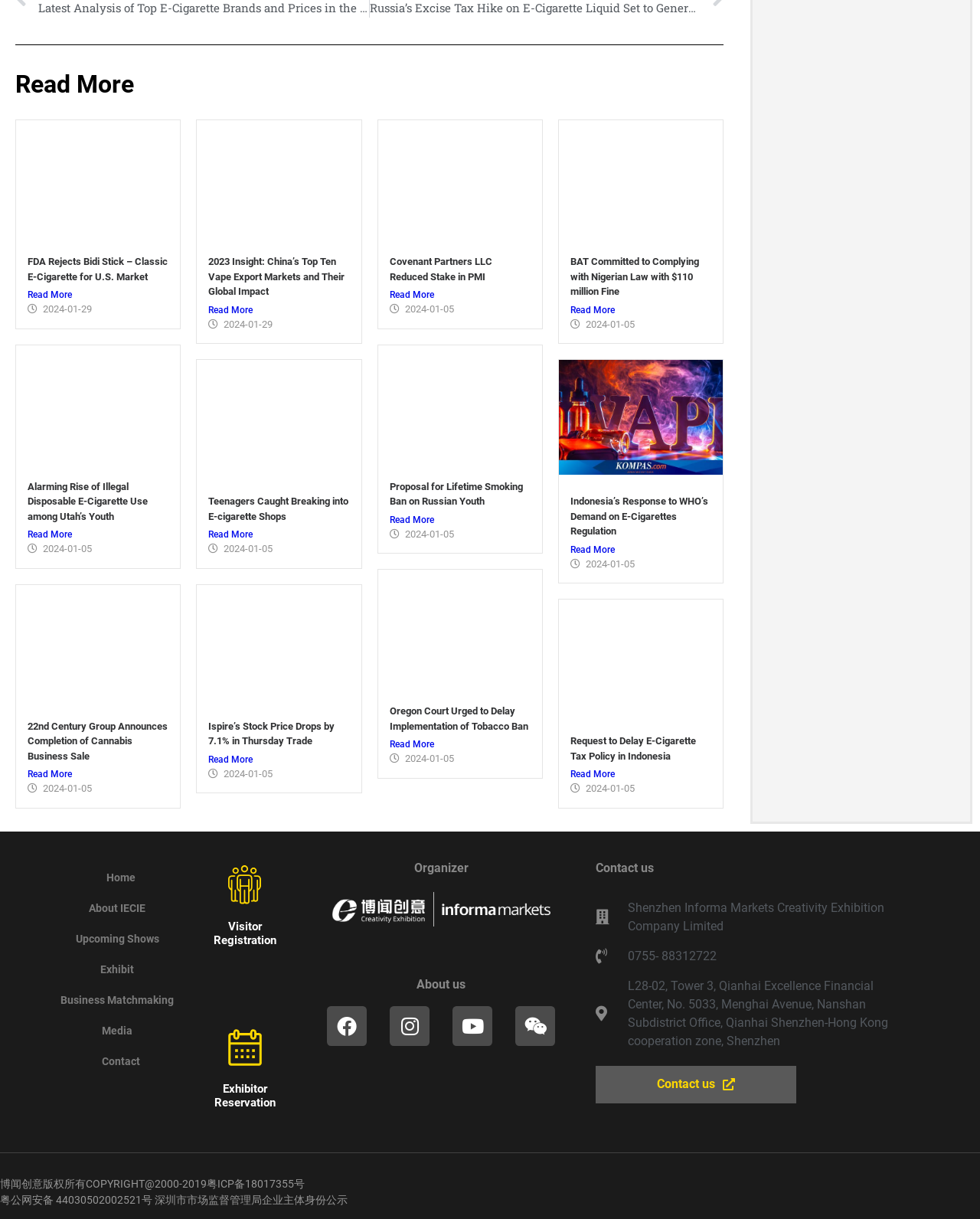Find the bounding box coordinates for the area that should be clicked to accomplish the instruction: "Read more about Alarming Rise of Illegal Disposable E-Cigarette Use among Utah’s Youth".

[0.028, 0.394, 0.151, 0.428]